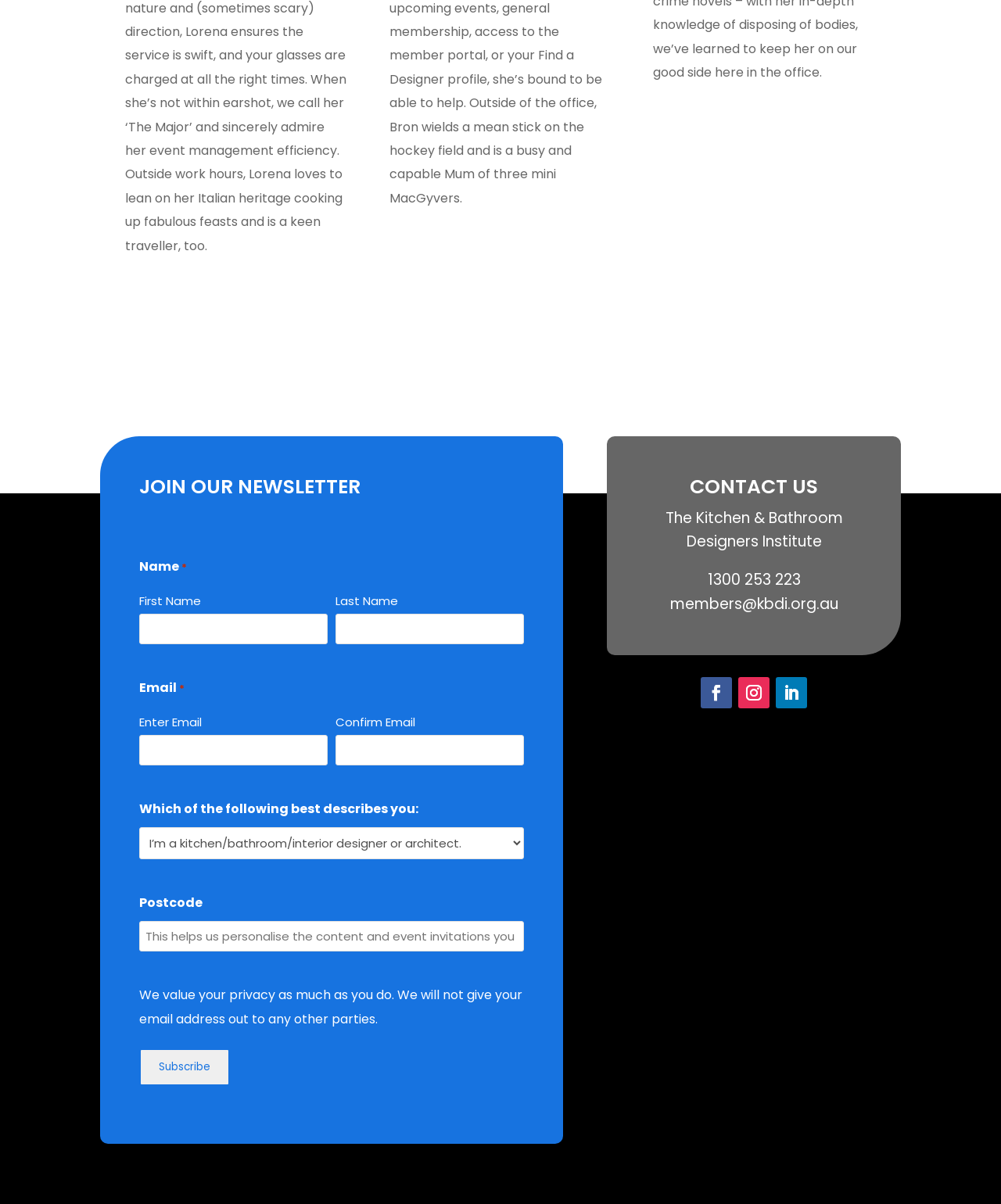Identify the bounding box coordinates for the UI element mentioned here: "parent_node: First Name name="input_1.3"". Provide the coordinates as four float values between 0 and 1, i.e., [left, top, right, bottom].

[0.139, 0.51, 0.327, 0.535]